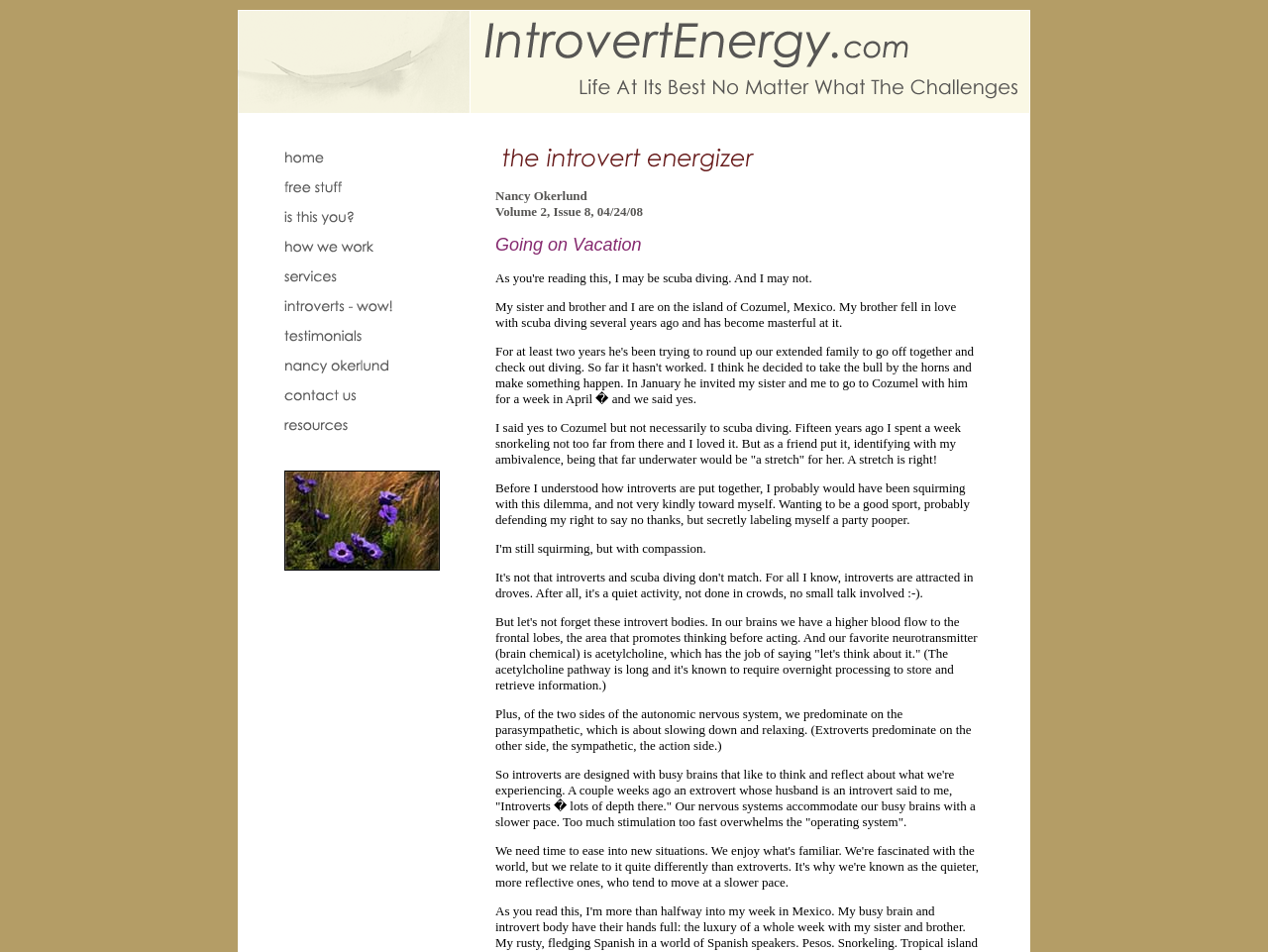What is the dominant side of the autonomic nervous system in introverts?
Please provide a single word or phrase based on the screenshot.

Parasympathetic